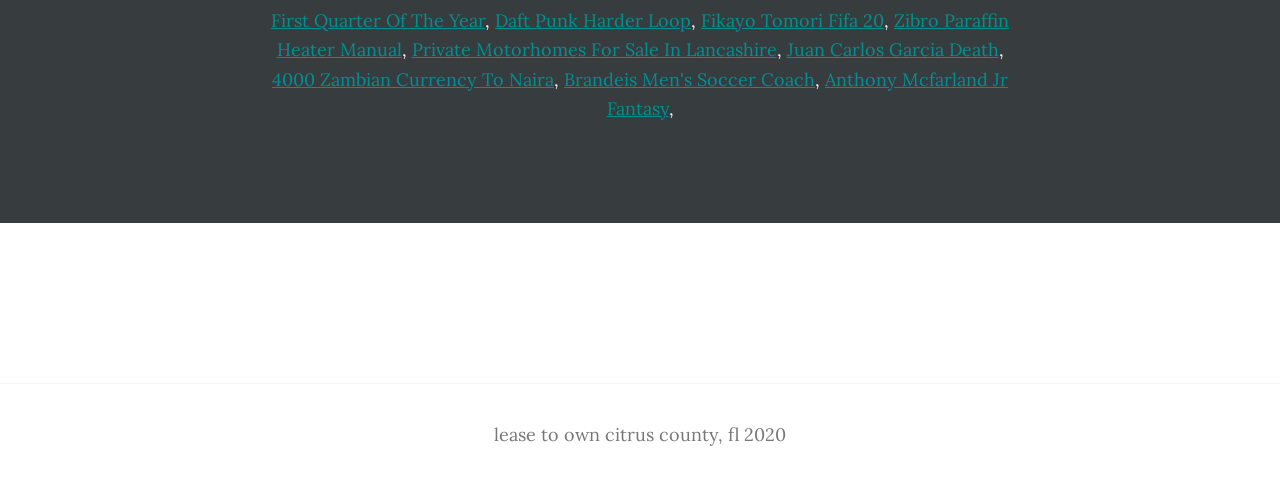Is there a footer section on the webpage?
Using the visual information, answer the question in a single word or phrase.

Yes